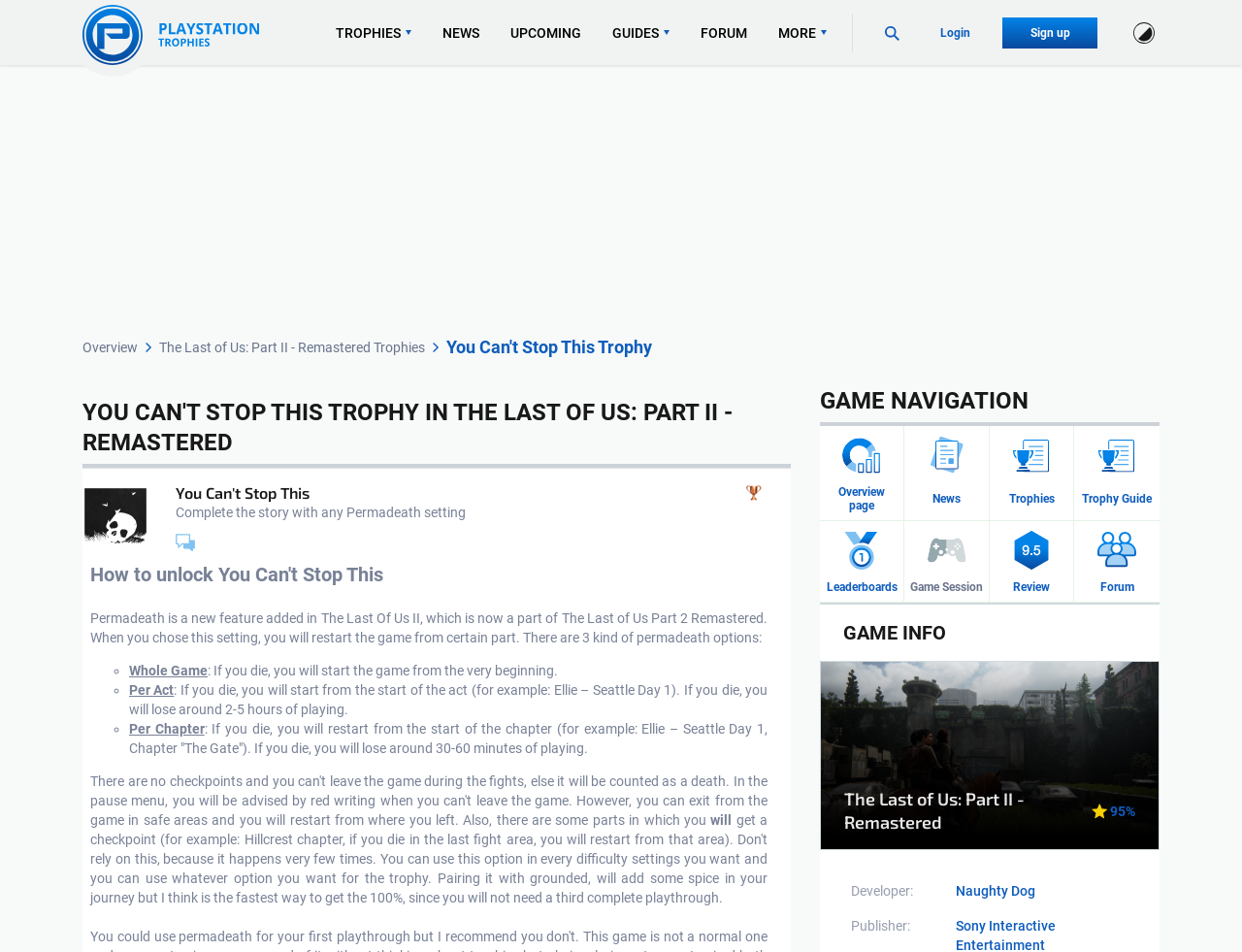Please identify the bounding box coordinates of the element's region that needs to be clicked to fulfill the following instruction: "Check the 'MOST POPULAR' section". The bounding box coordinates should consist of four float numbers between 0 and 1, i.e., [left, top, right, bottom].

None